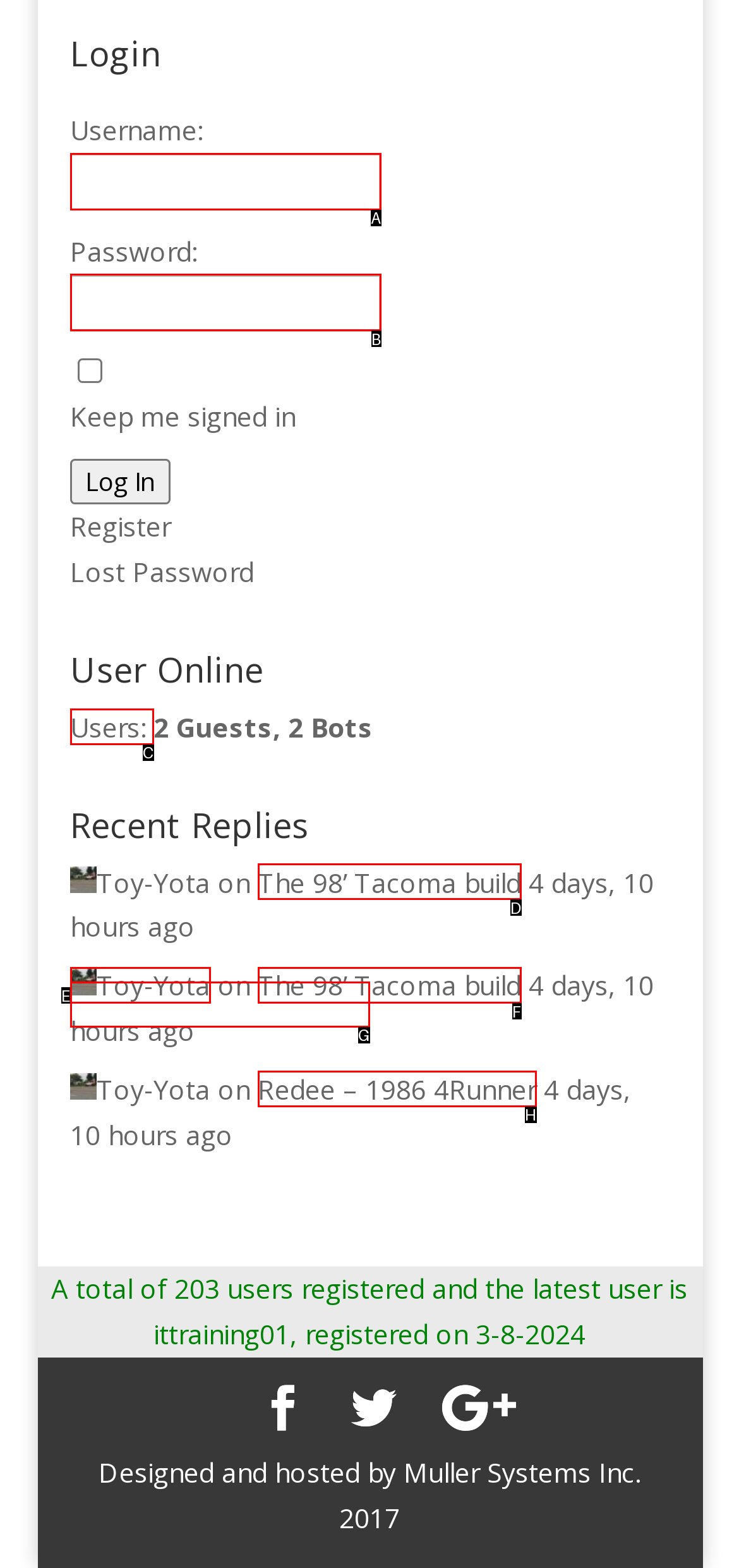Choose the HTML element that should be clicked to achieve this task: Check user online
Respond with the letter of the correct choice.

C